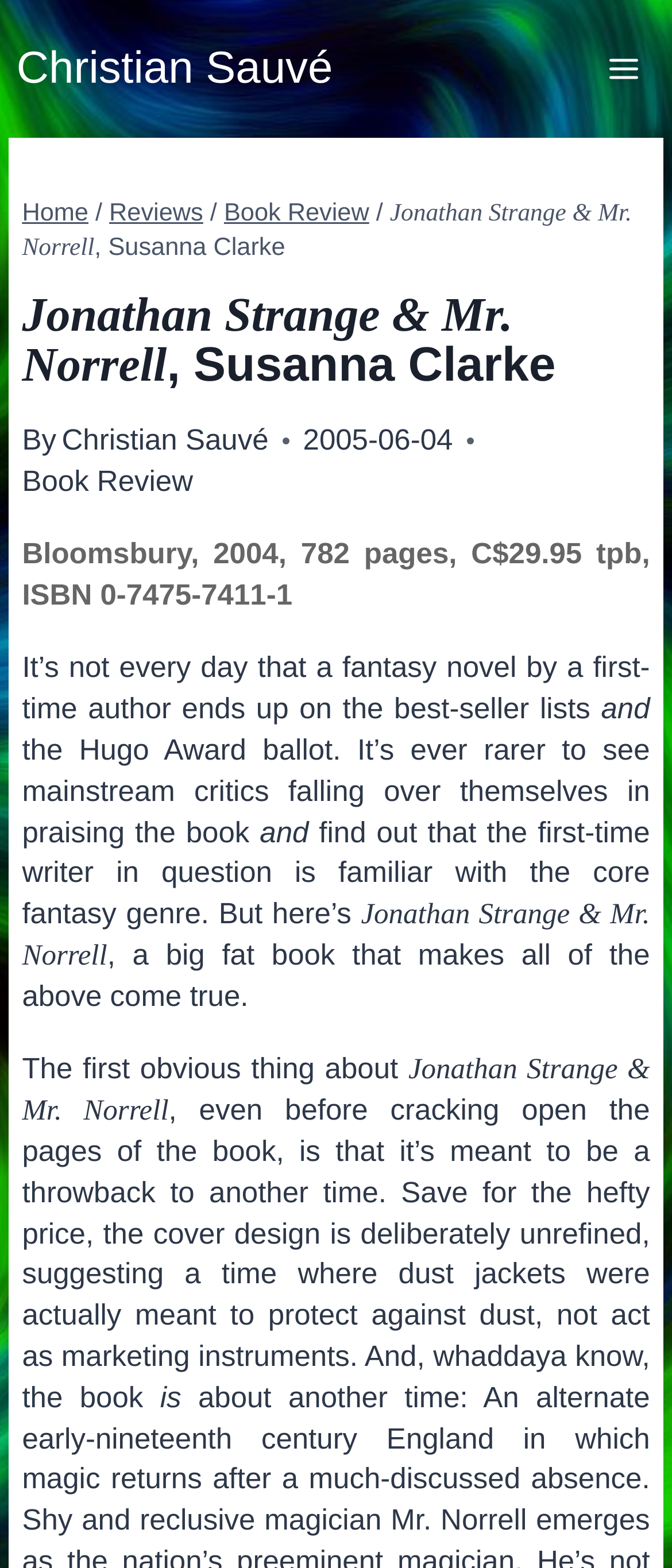When was the book review published?
Can you provide a detailed and comprehensive answer to the question?

The publication date of the book review is mentioned in the text '2005-06-04' which is located below the title 'Jonathan Strange & Mr. Norrell, Susanna Clarke'.